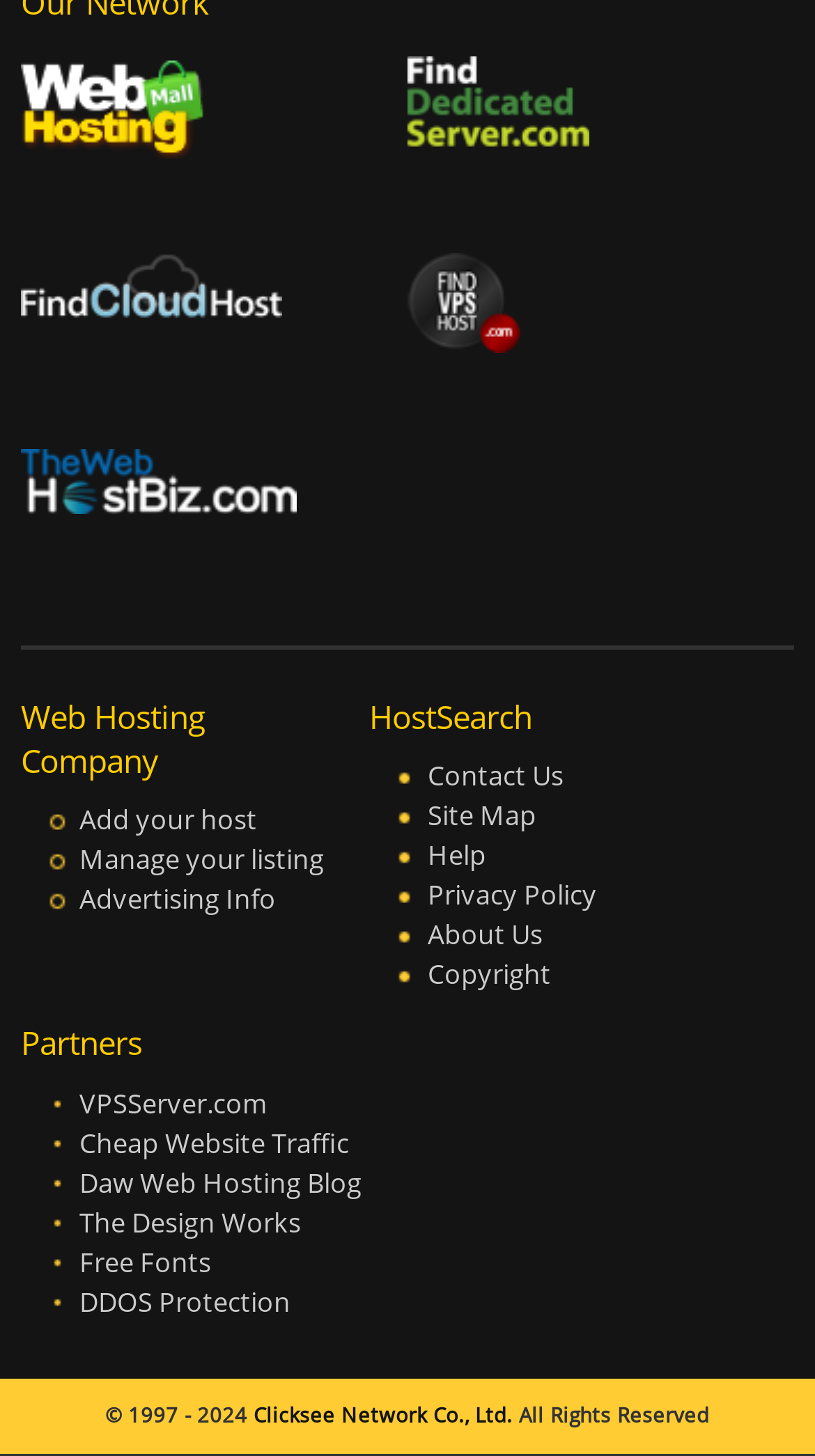Find the bounding box coordinates for the UI element that matches this description: "Copyright".

[0.524, 0.658, 0.676, 0.682]